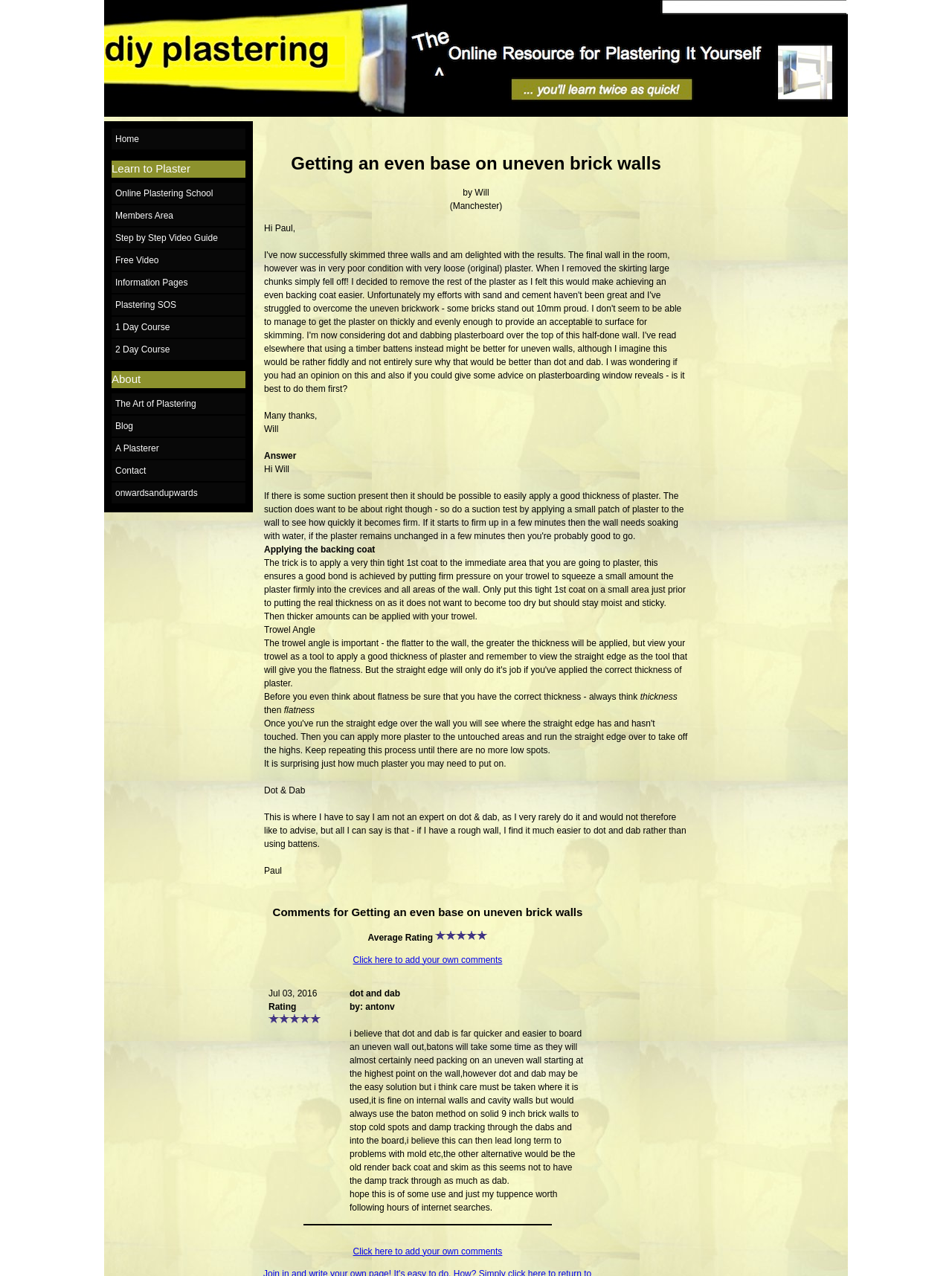Predict the bounding box coordinates of the area that should be clicked to accomplish the following instruction: "Click on the 'Click here to add your own comments' link". The bounding box coordinates should consist of four float numbers between 0 and 1, i.e., [left, top, right, bottom].

[0.371, 0.748, 0.528, 0.756]